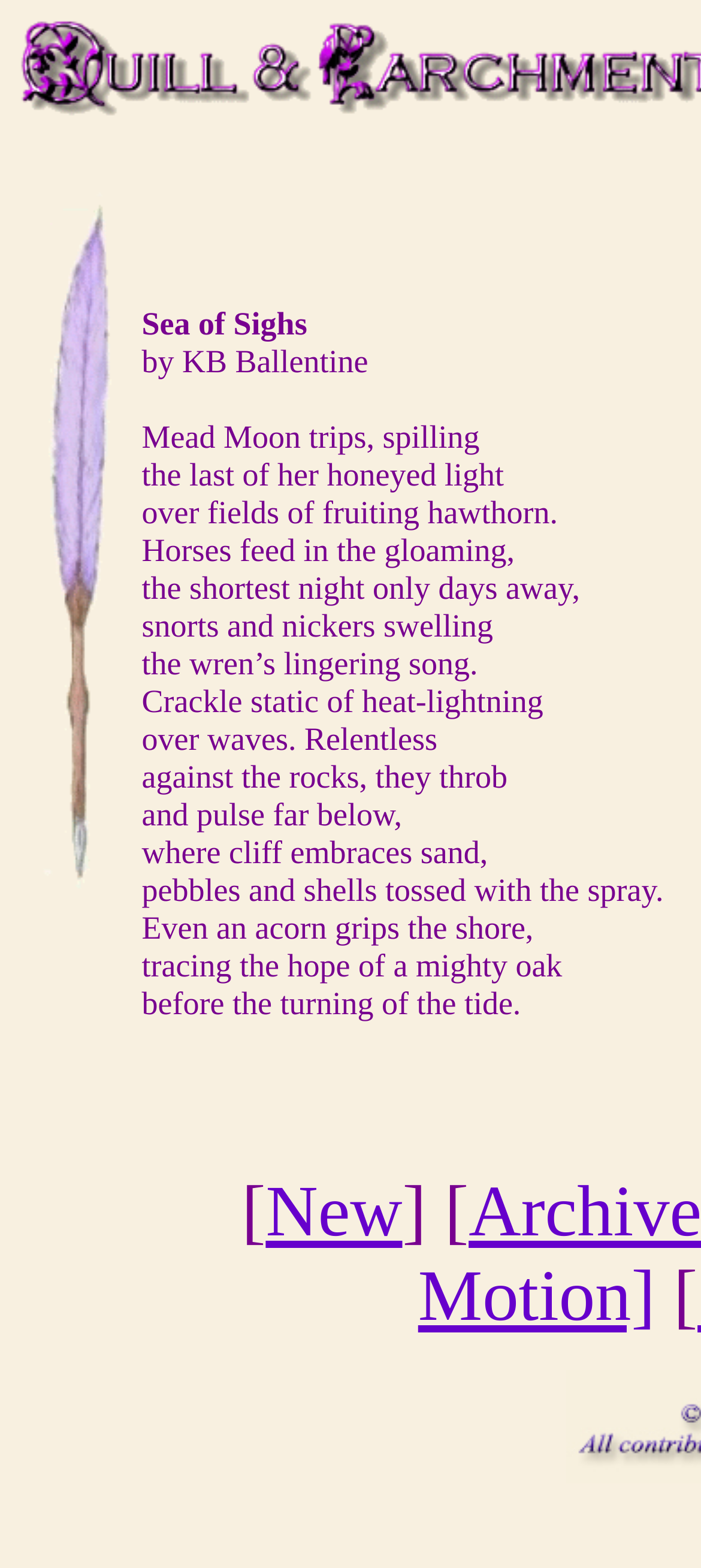Please give a succinct answer using a single word or phrase:
How many lines does the poem have?

15